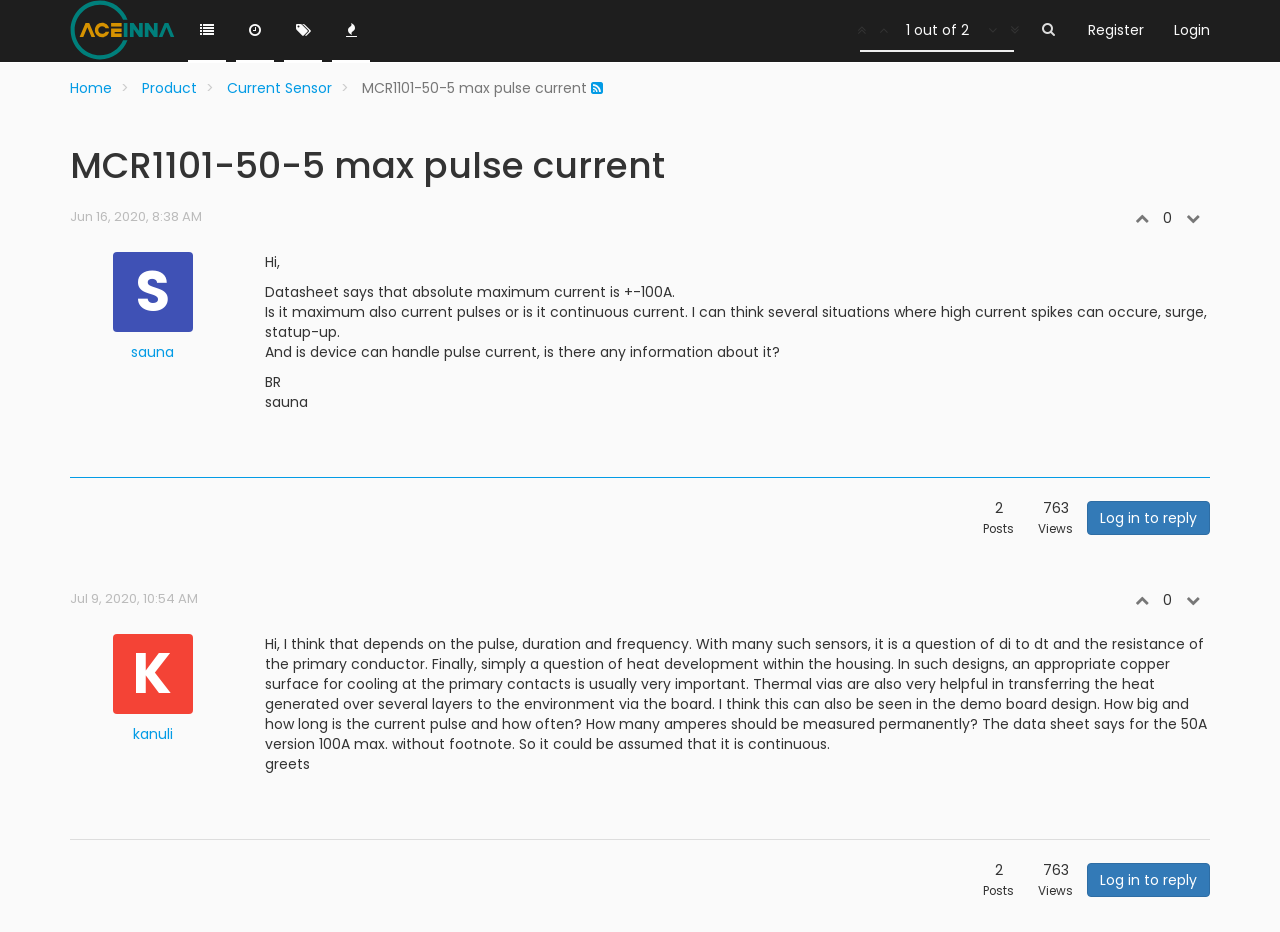Can you find the bounding box coordinates of the area I should click to execute the following instruction: "View the product page"?

[0.111, 0.084, 0.154, 0.105]